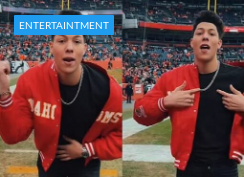Observe the image and answer the following question in detail: What sector does the image relate to?

The caption prominently displays the word 'ENTERTAINMENT' at the top, indicating that the context of the image is related to the entertainment sector, possibly highlighting Jackson's influence in sports and celebrity culture.